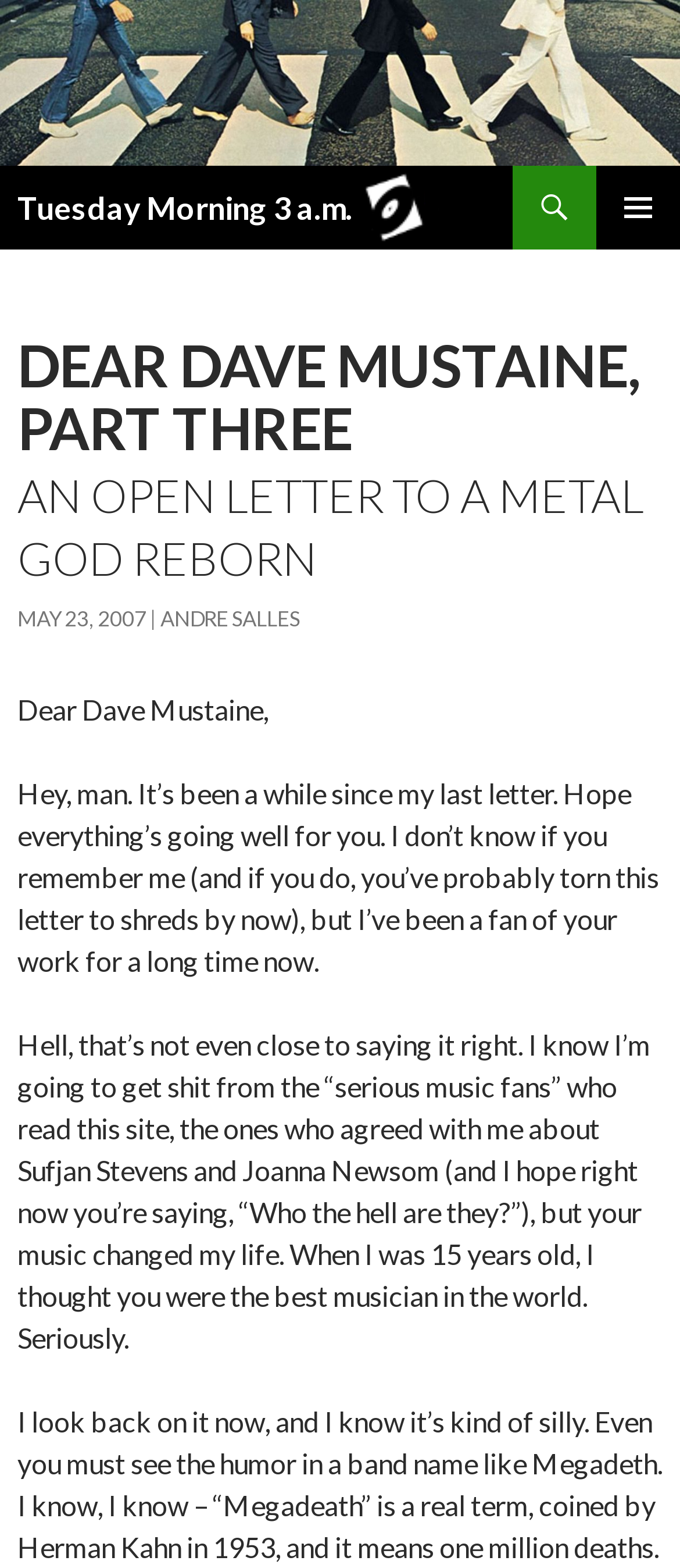Summarize the webpage with intricate details.

The webpage is an open letter to Dave Mustaine, a metal god, with a title "Dear Dave Mustaine, Part Three" at the top. Below the title, there is a link to "Tuesday Morning 3 a.m." accompanied by an image with the same name. 

To the right of the title, there are three links: "Search", "PRIMARY MENU", and "SKIP TO CONTENT". The "SKIP TO CONTENT" link is followed by a header section that contains the main content of the letter.

In the header section, there is a heading that reads "DEAR DAVE MUSTAINE, PART THREE AN OPEN LETTER TO A METAL GOD REBORN". Below this heading, there are links to the date "MAY 23, 2007" and the author's name "ANDRE SALLES". 

The main content of the letter starts with a greeting "Dear Dave Mustaine," followed by a few paragraphs of text. The text is a personal and heartfelt message to Dave Mustaine, expressing the author's admiration for his music and how it has impacted their life.